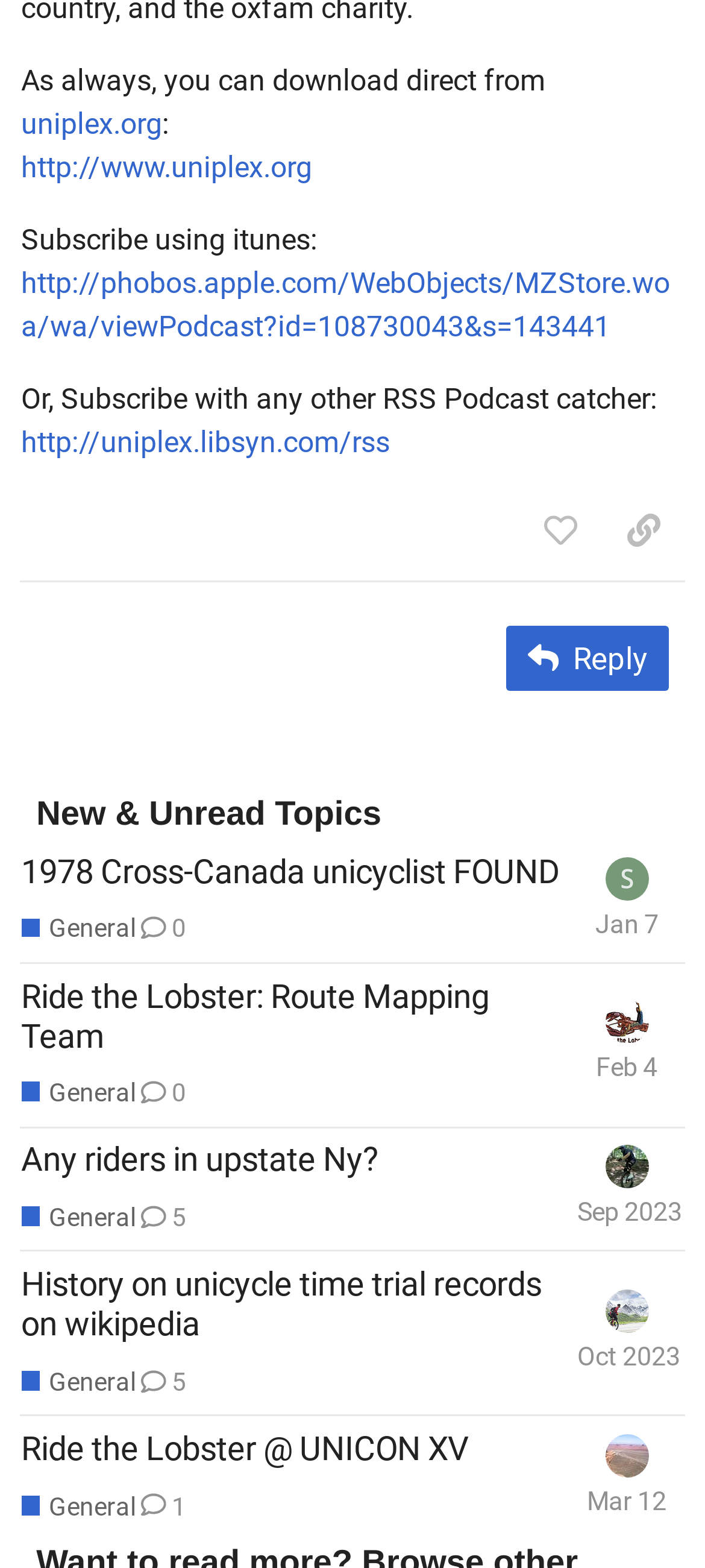Please reply with a single word or brief phrase to the question: 
How many unread posts are there?

5